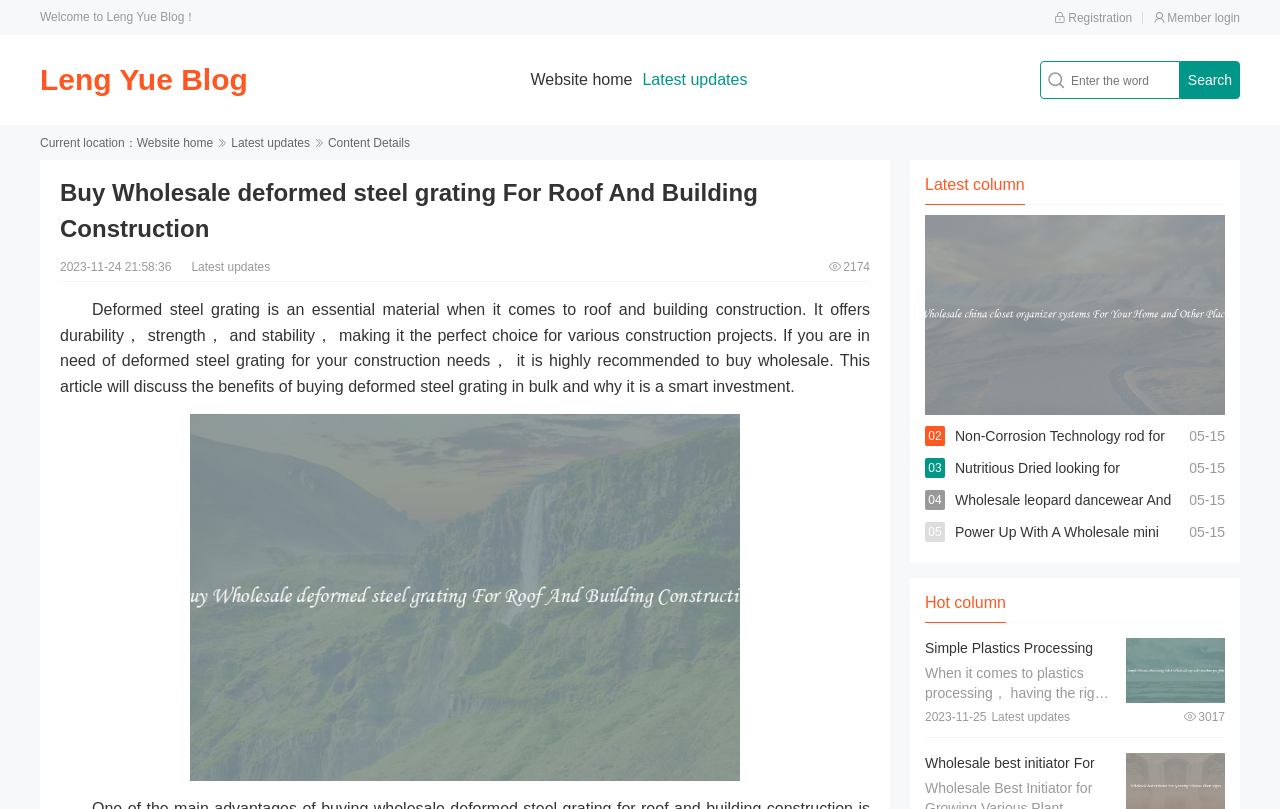Give a one-word or short-phrase answer to the following question: 
What is the purpose of deformed steel grating?

For roof and building construction